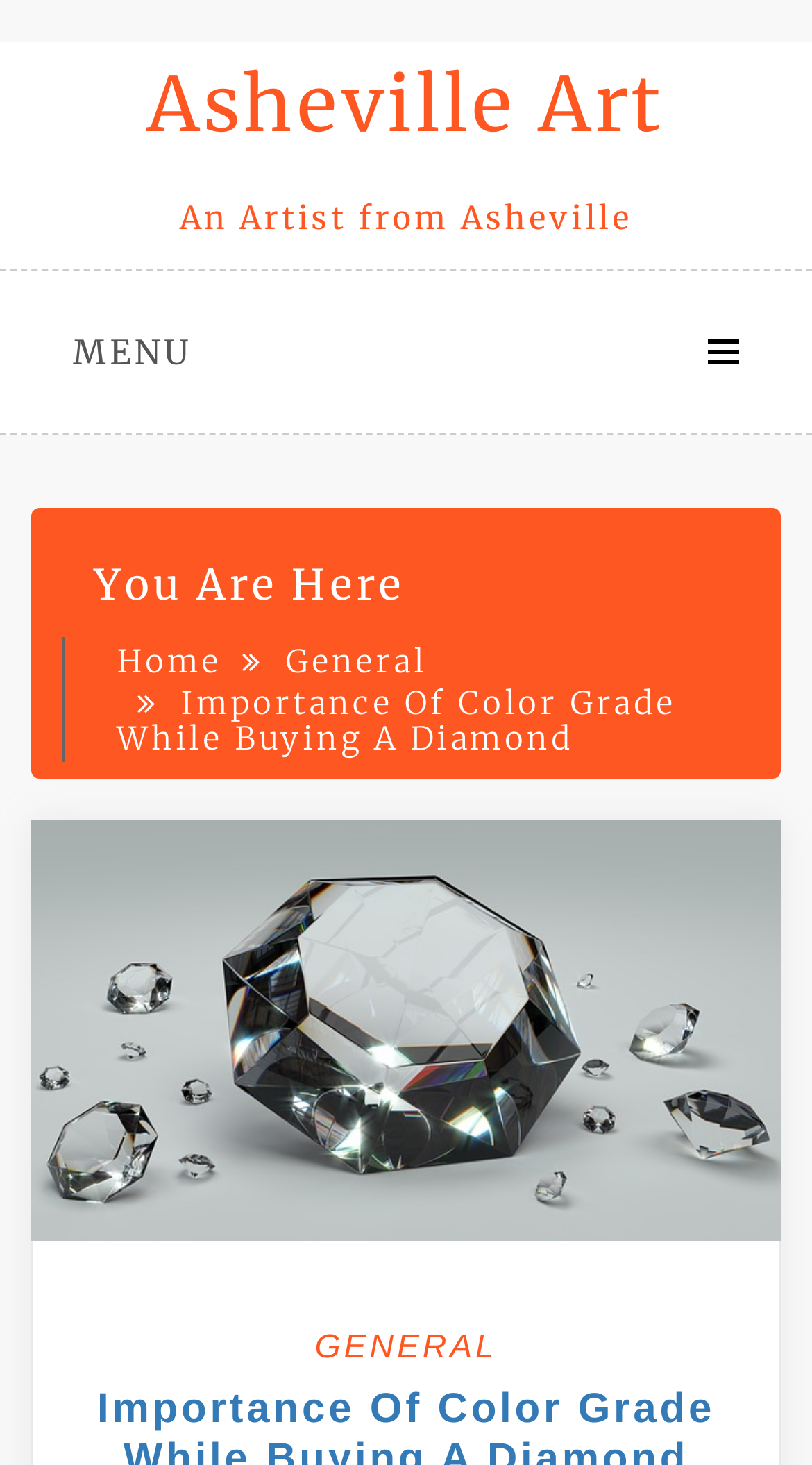Give a detailed account of the webpage's layout and content.

The webpage is about the importance of color grade when buying a diamond, with a focus on Asheville Art. At the top left, there is a link to "Asheville Art" with the text "An Artist from Asheville" positioned to its right. Below these elements, a "MENU" button is located at the top left corner. 

To the right of the "MENU" button, a heading "You Are Here" is displayed, followed by a navigation section labeled "Breadcrumbs". Within the "Breadcrumbs" section, there are three links: "Home" on the left, "General" in the middle, and a text "Importance Of Color Grade While Buying A Diamond" that spans across the middle to the right. 

At the bottom right, another link "GENERAL" is positioned. Overall, the webpage has a simple layout with a clear hierarchy of elements, making it easy to navigate.